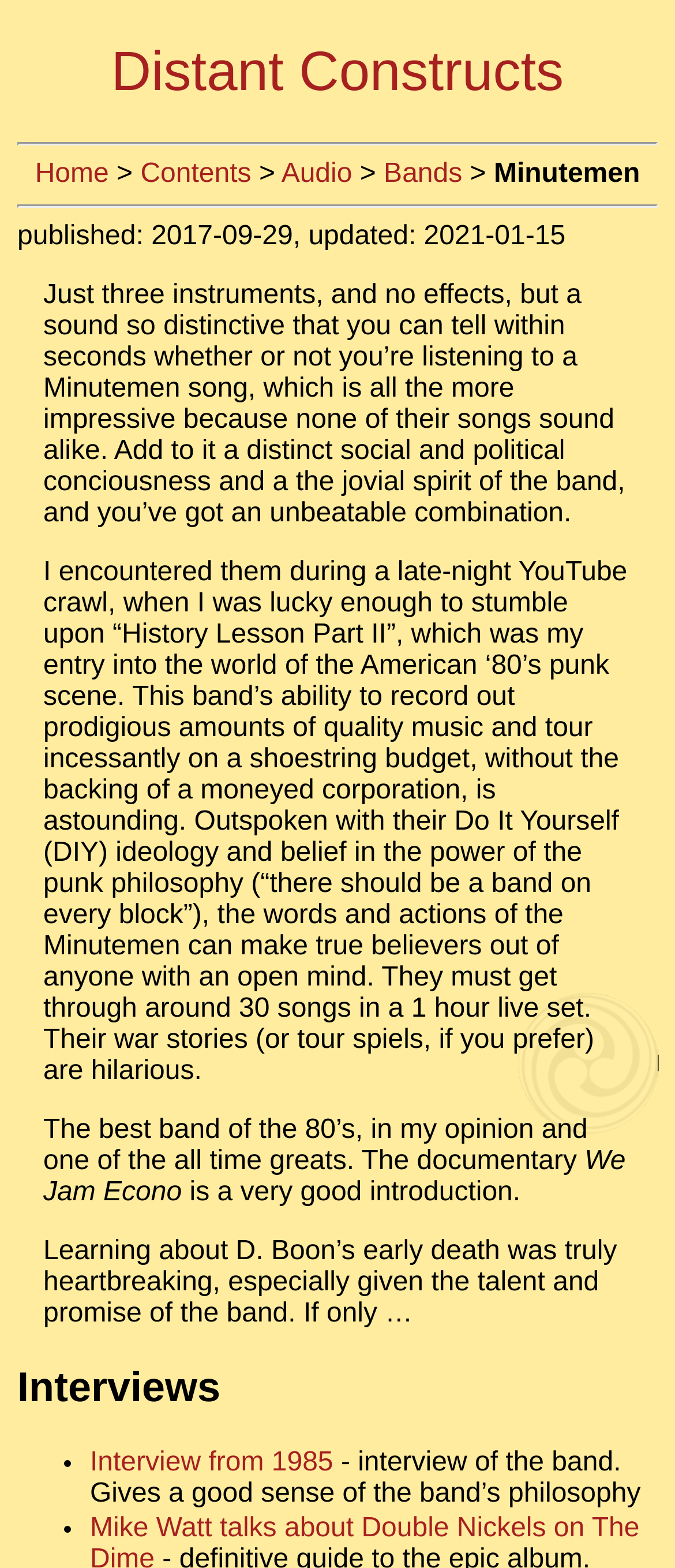Give a short answer to this question using one word or a phrase:
What is the name of the band?

Minutemen